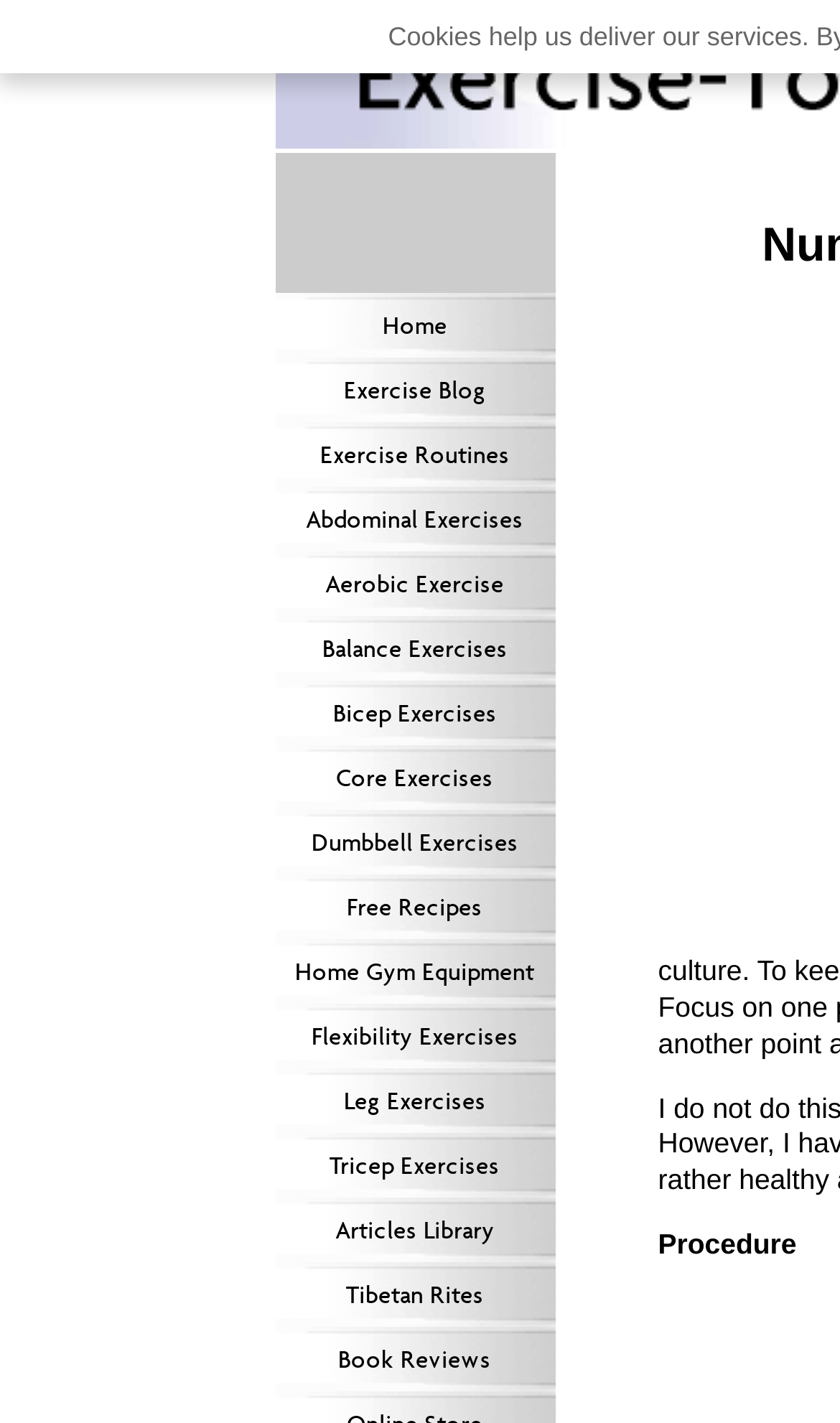Bounding box coordinates are specified in the format (top-left x, top-left y, bottom-right x, bottom-right y). All values are floating point numbers bounded between 0 and 1. Please provide the bounding box coordinate of the region this sentence describes: Core Exercises

[0.327, 0.524, 0.66, 0.569]